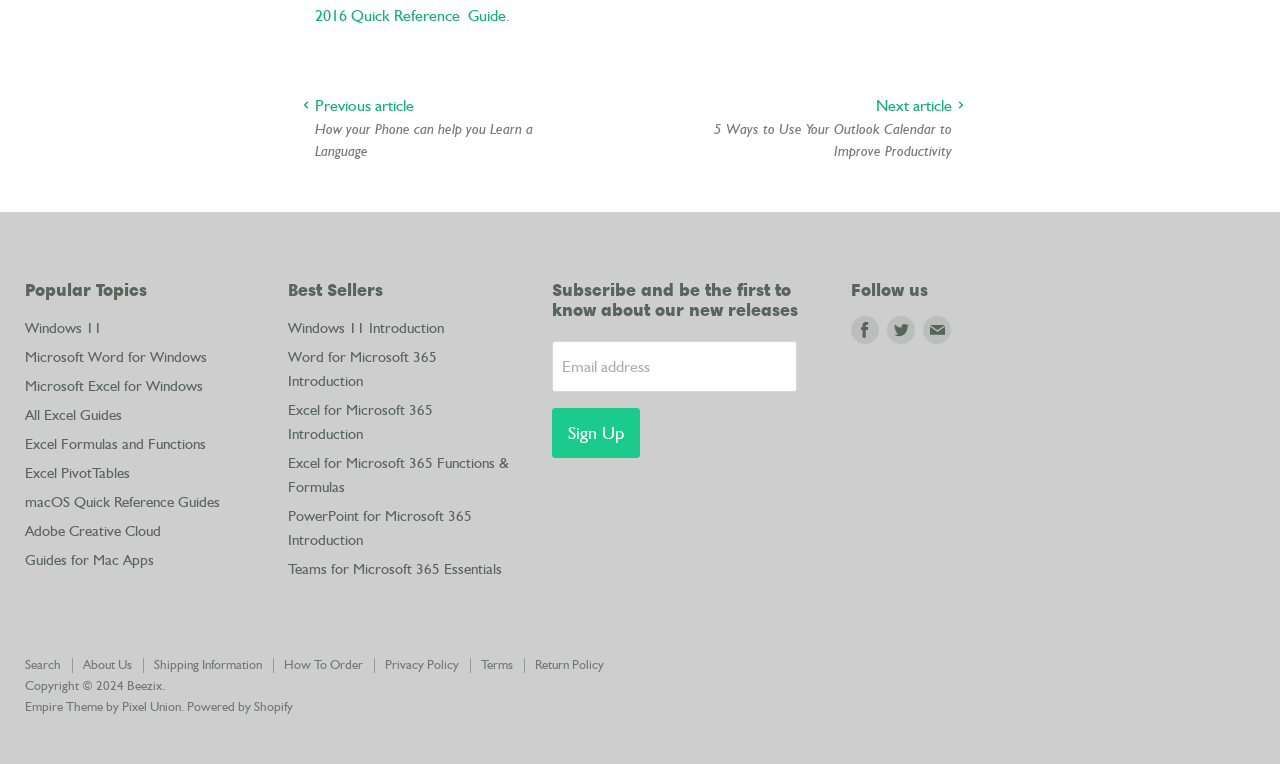Locate the bounding box coordinates of the clickable element to fulfill the following instruction: "Follow on Facebook". Provide the coordinates as four float numbers between 0 and 1 in the format [left, top, right, bottom].

[0.662, 0.409, 0.69, 0.456]